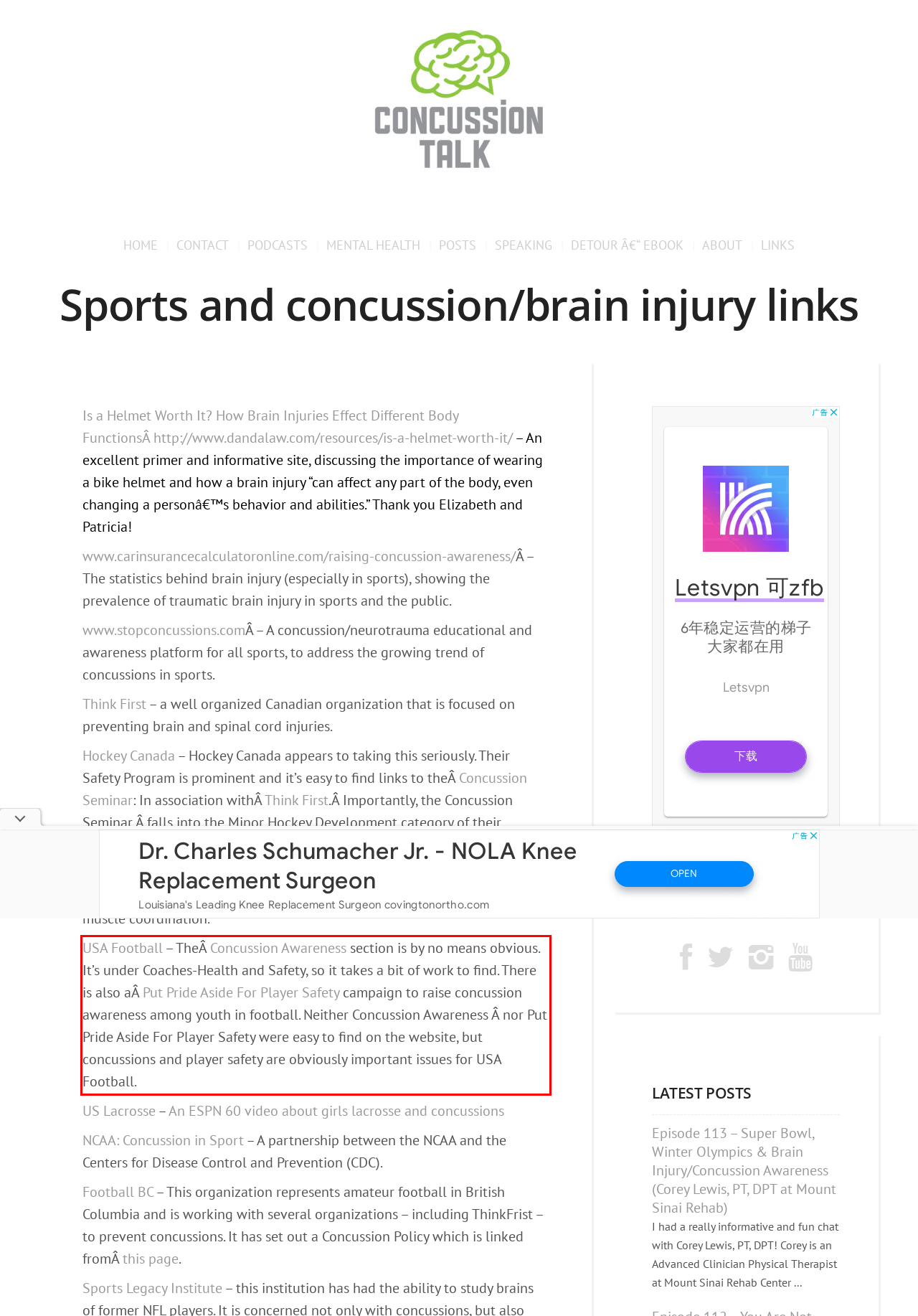Given the screenshot of a webpage, identify the red rectangle bounding box and recognize the text content inside it, generating the extracted text.

USA Football – TheÂ Concussion Awareness section is by no means obvious. It’s under Coaches-Health and Safety, so it takes a bit of work to find. There is also aÂ Put Pride Aside For Player Safety campaign to raise concussion awareness among youth in football. Neither Concussion Awareness Â nor Put Pride Aside For Player Safety were easy to find on the website, but concussions and player safety are obviously important issues for USA Football.